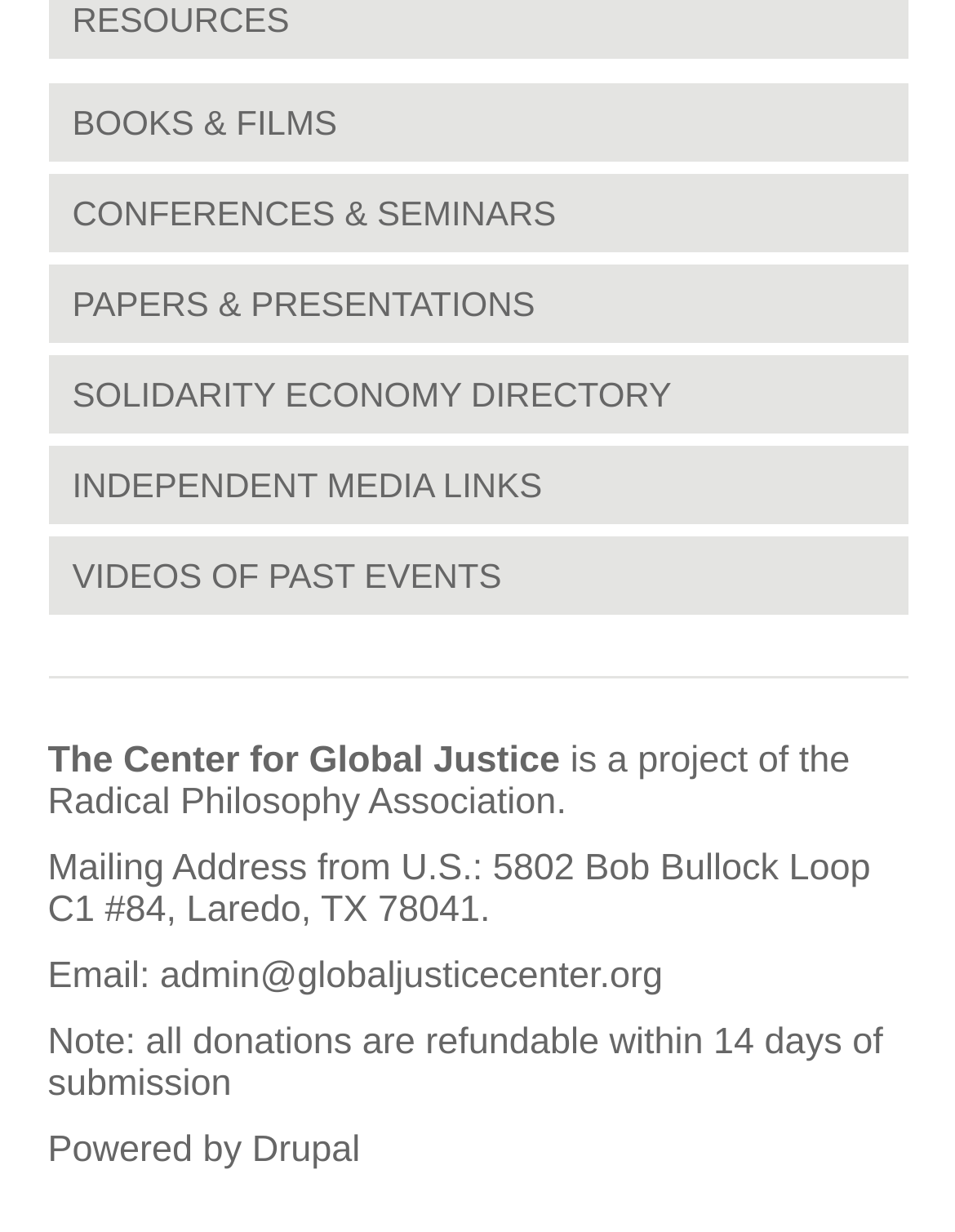Given the description "Videos of Past Events", determine the bounding box of the corresponding UI element.

[0.076, 0.451, 0.525, 0.483]